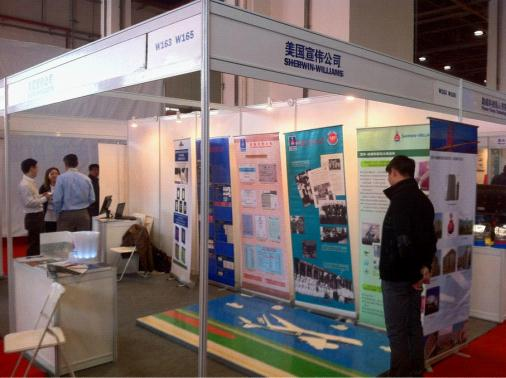Give an elaborate caption for the image.

The image captures a booth at the 2012 fifth Shanghai International Airport Facilities Construction and Operation Exhibition. The booth, prominently labeled with the name "Sherwin-Williams," features colorful informational panels displaying various products and services offered by the company. A vibrant carpet with a design reminiscent of an airport runway covers the floor, enhancing the aviation theme of the exhibition. In the background, several visitors appear engaged in discussions, highlighting the interactive nature of the event. The overall setting reflects a professional atmosphere, showcasing advancements in airport infrastructure and operations.